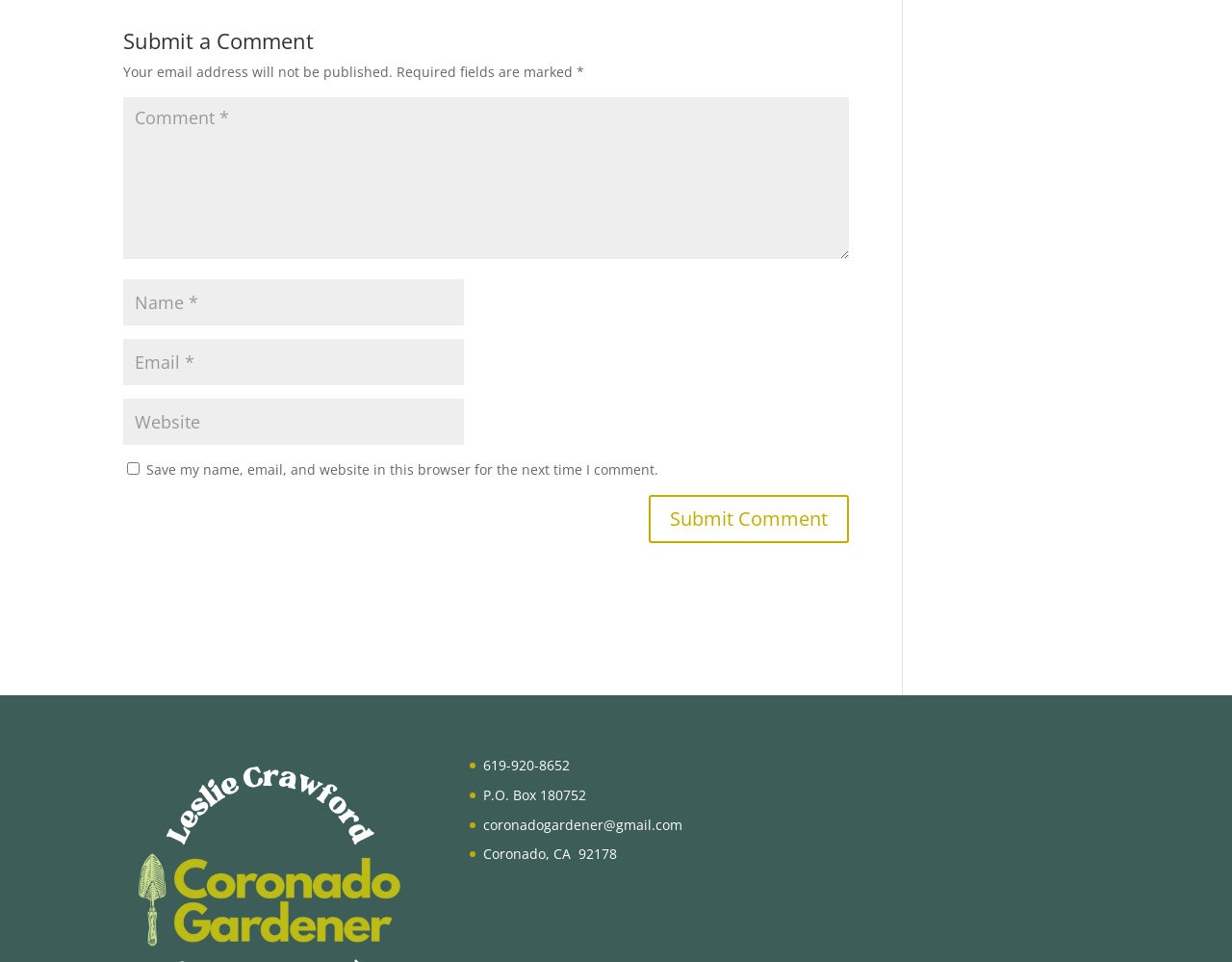Find the bounding box coordinates for the UI element that matches this description: "name="submit" value="Submit Comment"".

[0.527, 0.514, 0.689, 0.564]